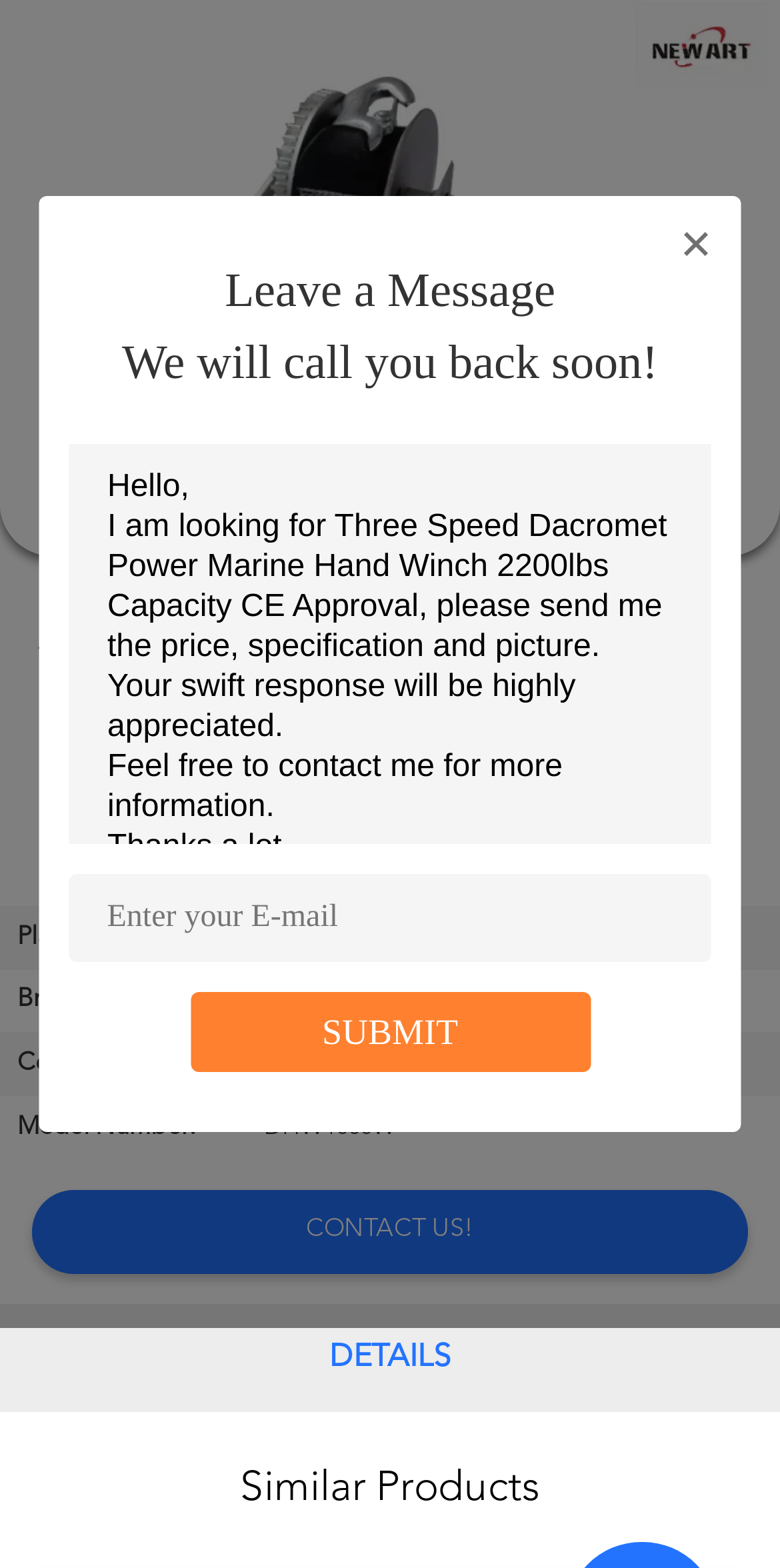Please identify the bounding box coordinates of the element on the webpage that should be clicked to follow this instruction: "Submit the inquiry". The bounding box coordinates should be given as four float numbers between 0 and 1, formatted as [left, top, right, bottom].

[0.413, 0.645, 0.587, 0.671]